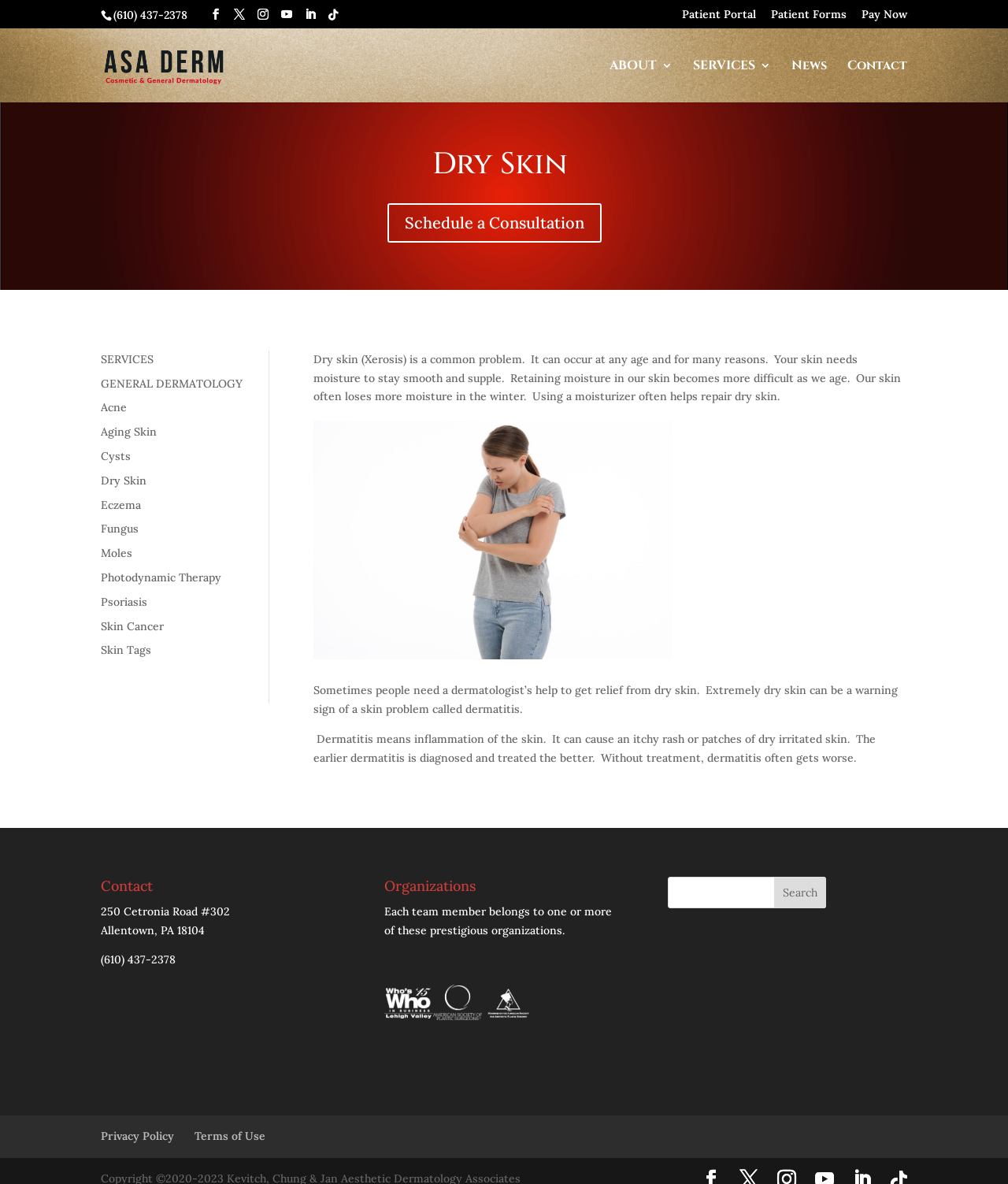Could you find the bounding box coordinates of the clickable area to complete this instruction: "Schedule a consultation"?

[0.384, 0.172, 0.596, 0.205]